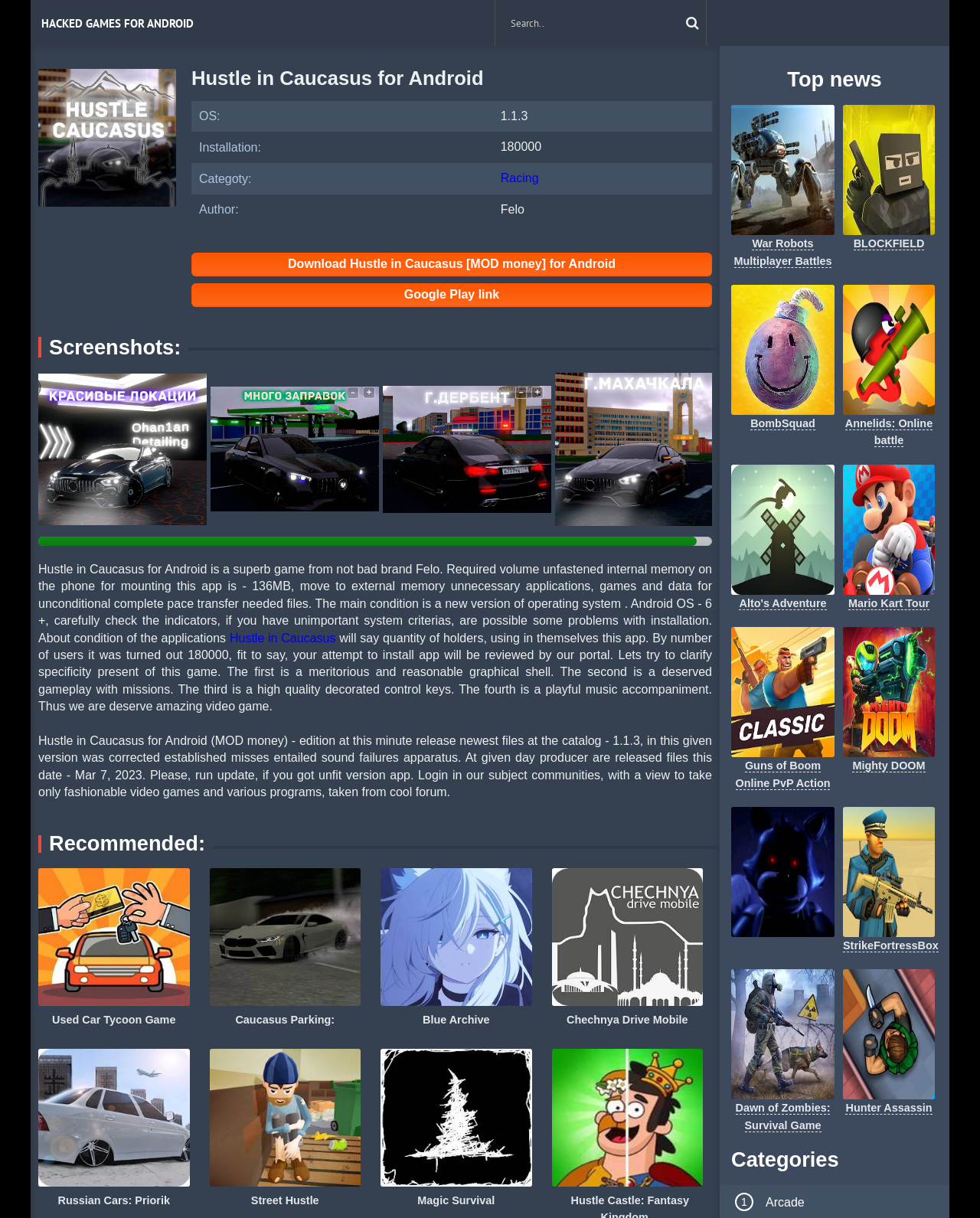Please use the details from the image to answer the following question comprehensively:
What is the category of the game?

The category of the game can be found in the table where it is mentioned as 'Categoty: Racing'.